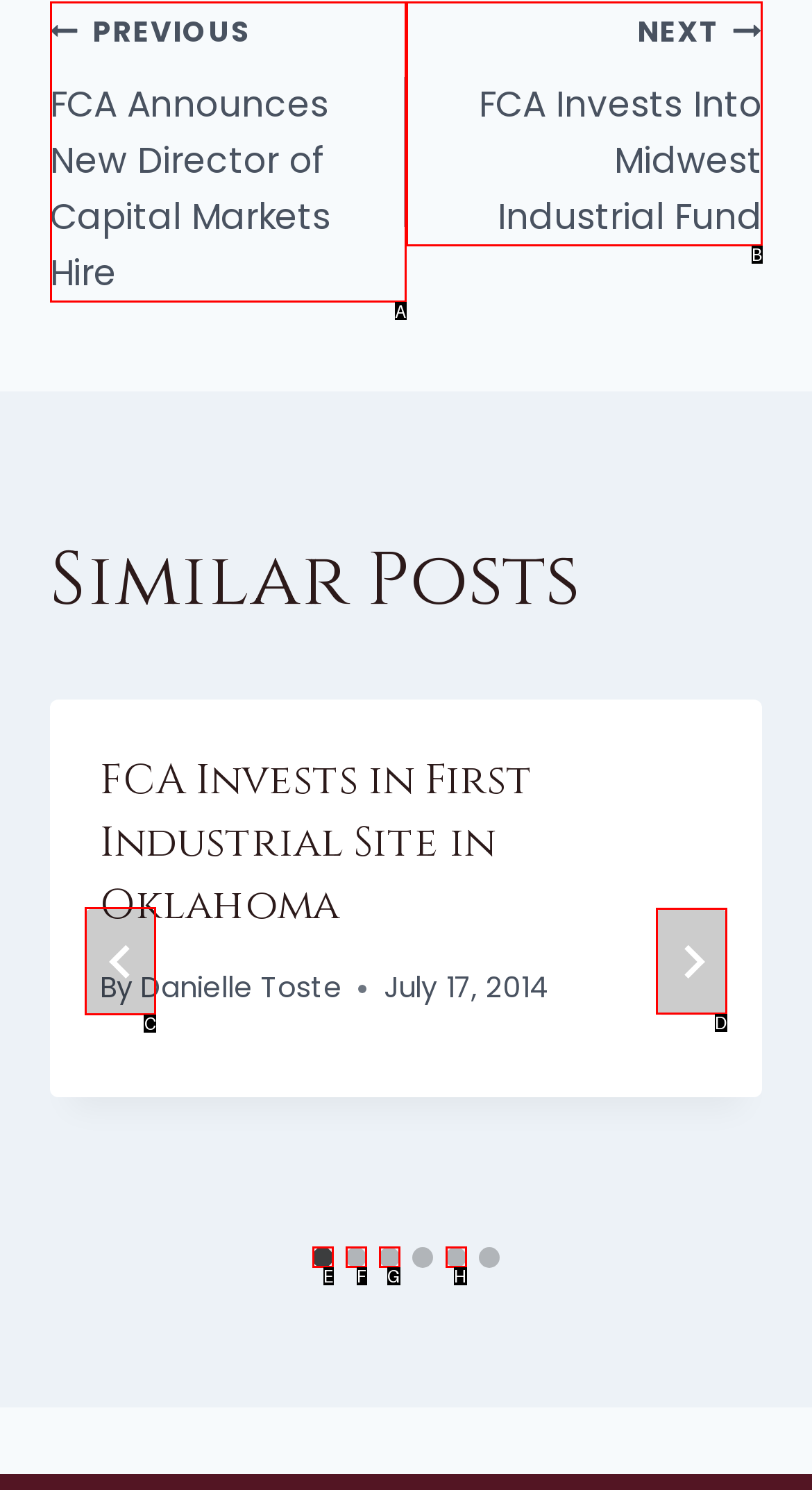Point out the option that needs to be clicked to fulfill the following instruction: Go to last slide
Answer with the letter of the appropriate choice from the listed options.

C